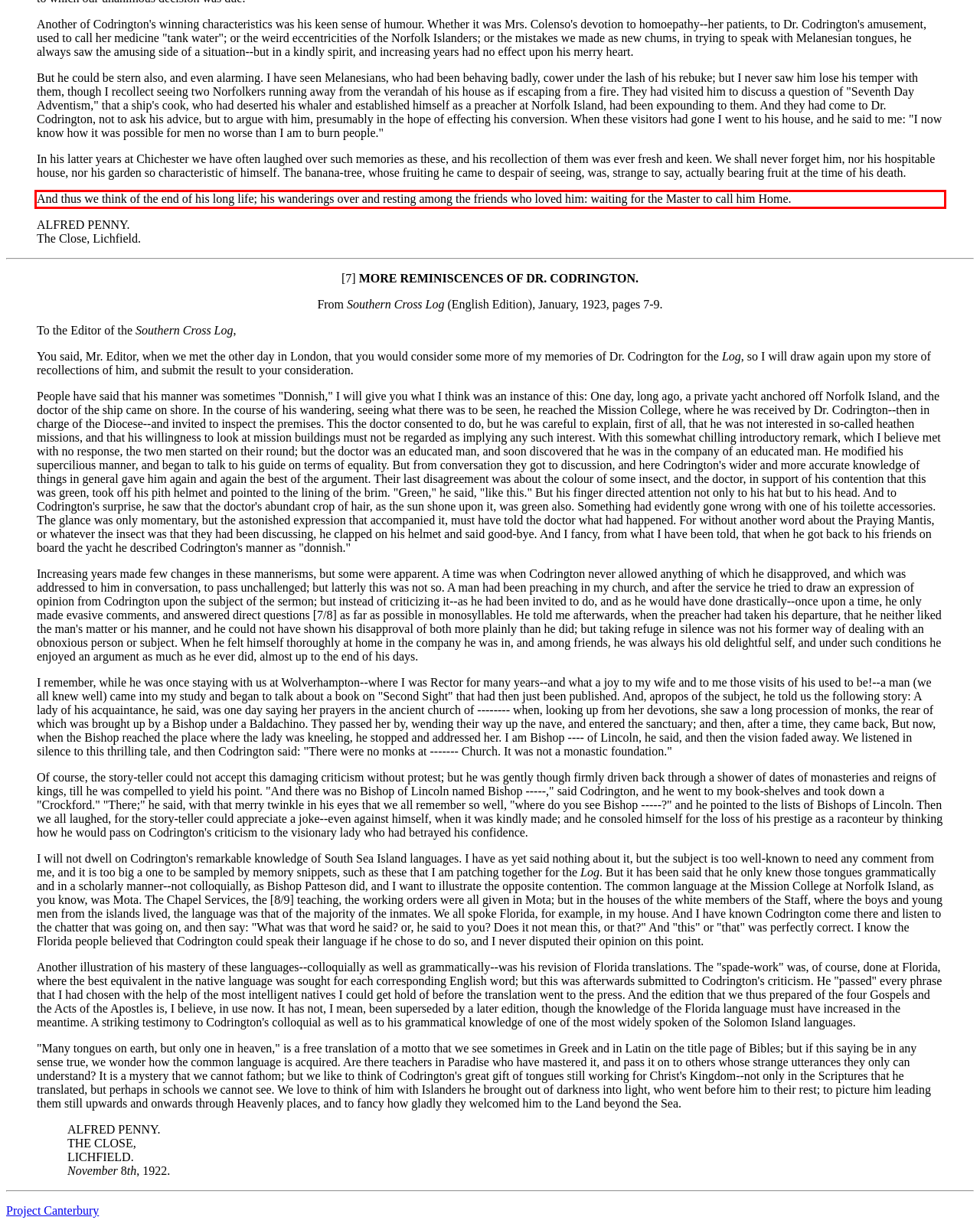Examine the webpage screenshot and use OCR to obtain the text inside the red bounding box.

And thus we think of the end of his long life; his wanderings over and resting among the friends who loved him: waiting for the Master to call him Home.